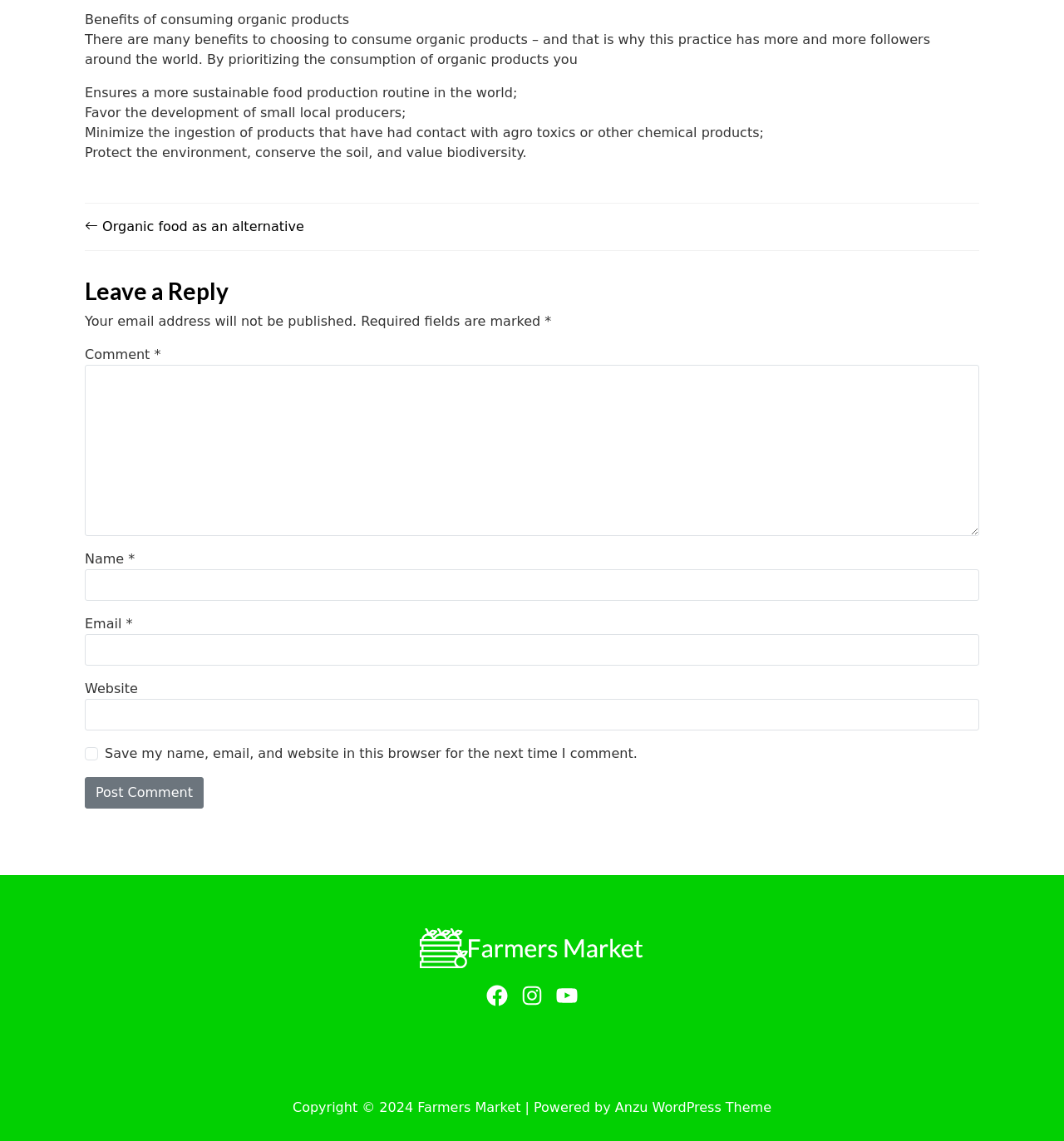What is the name of the WordPress theme used by the webpage?
Please provide a single word or phrase answer based on the image.

Anzu